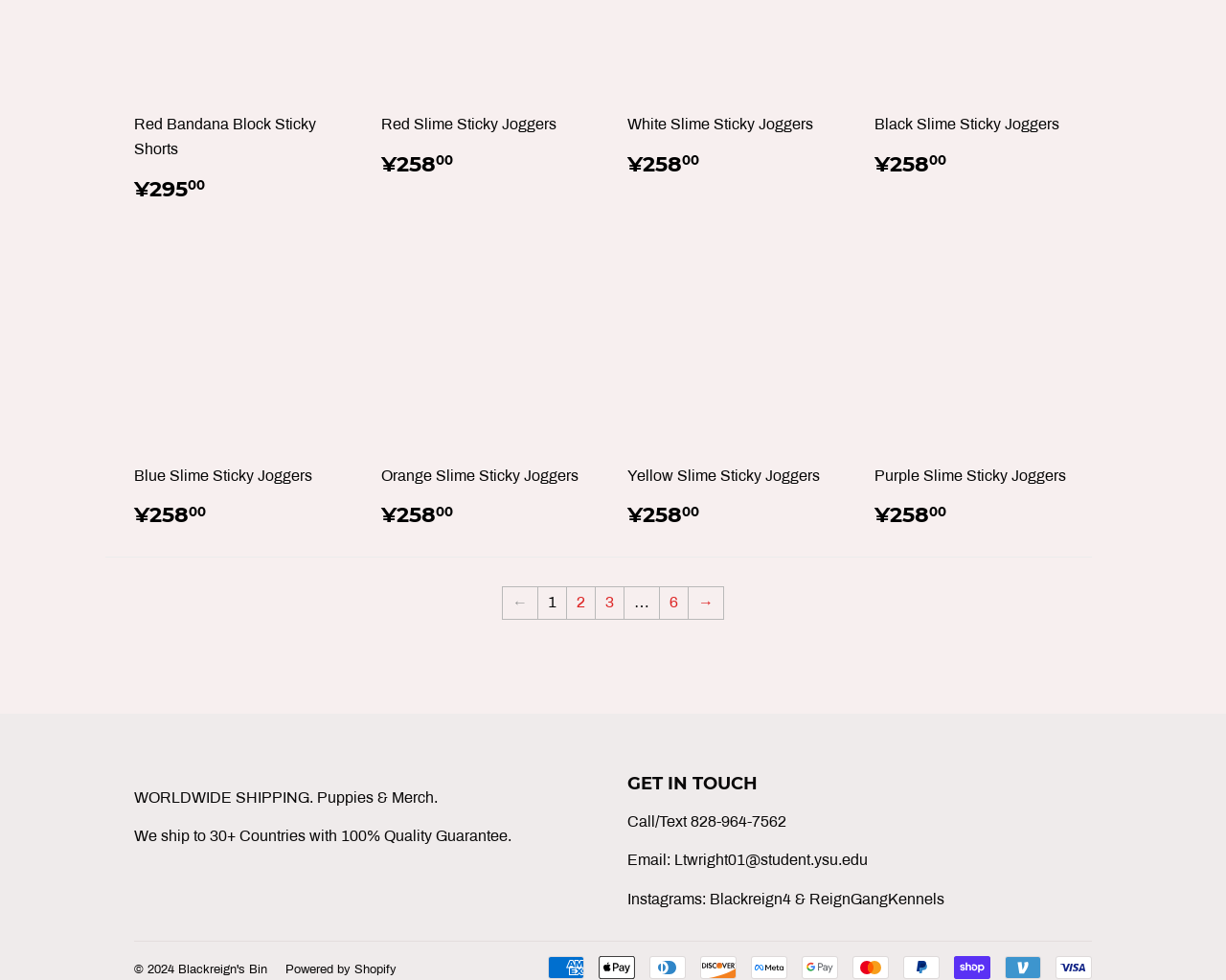Determine the bounding box coordinates of the clickable element necessary to fulfill the instruction: "Visit Blackreign's Bin". Provide the coordinates as four float numbers within the 0 to 1 range, i.e., [left, top, right, bottom].

[0.145, 0.982, 0.218, 0.996]